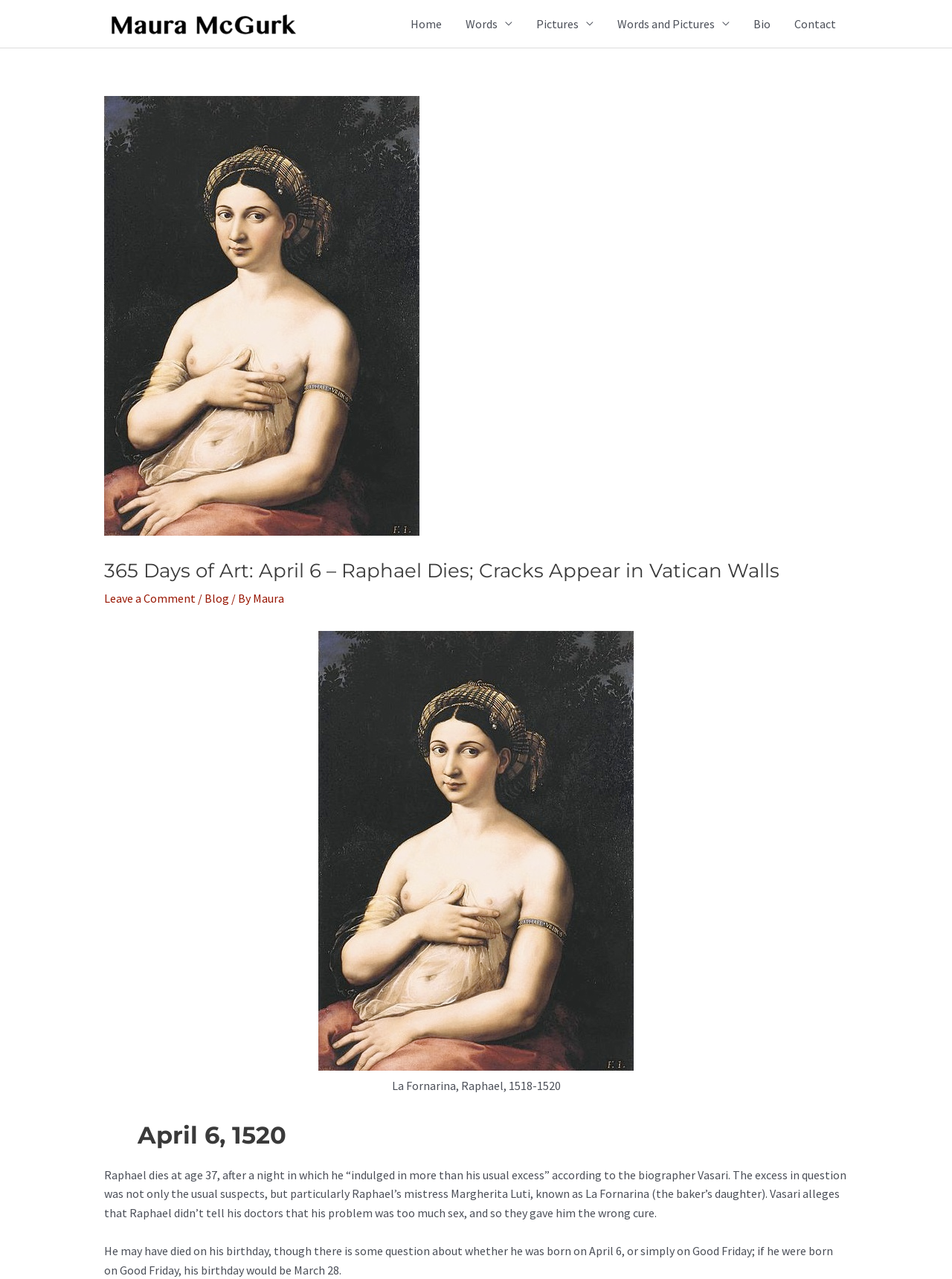Indicate the bounding box coordinates of the element that must be clicked to execute the instruction: "View the blog". The coordinates should be given as four float numbers between 0 and 1, i.e., [left, top, right, bottom].

[0.215, 0.462, 0.241, 0.474]